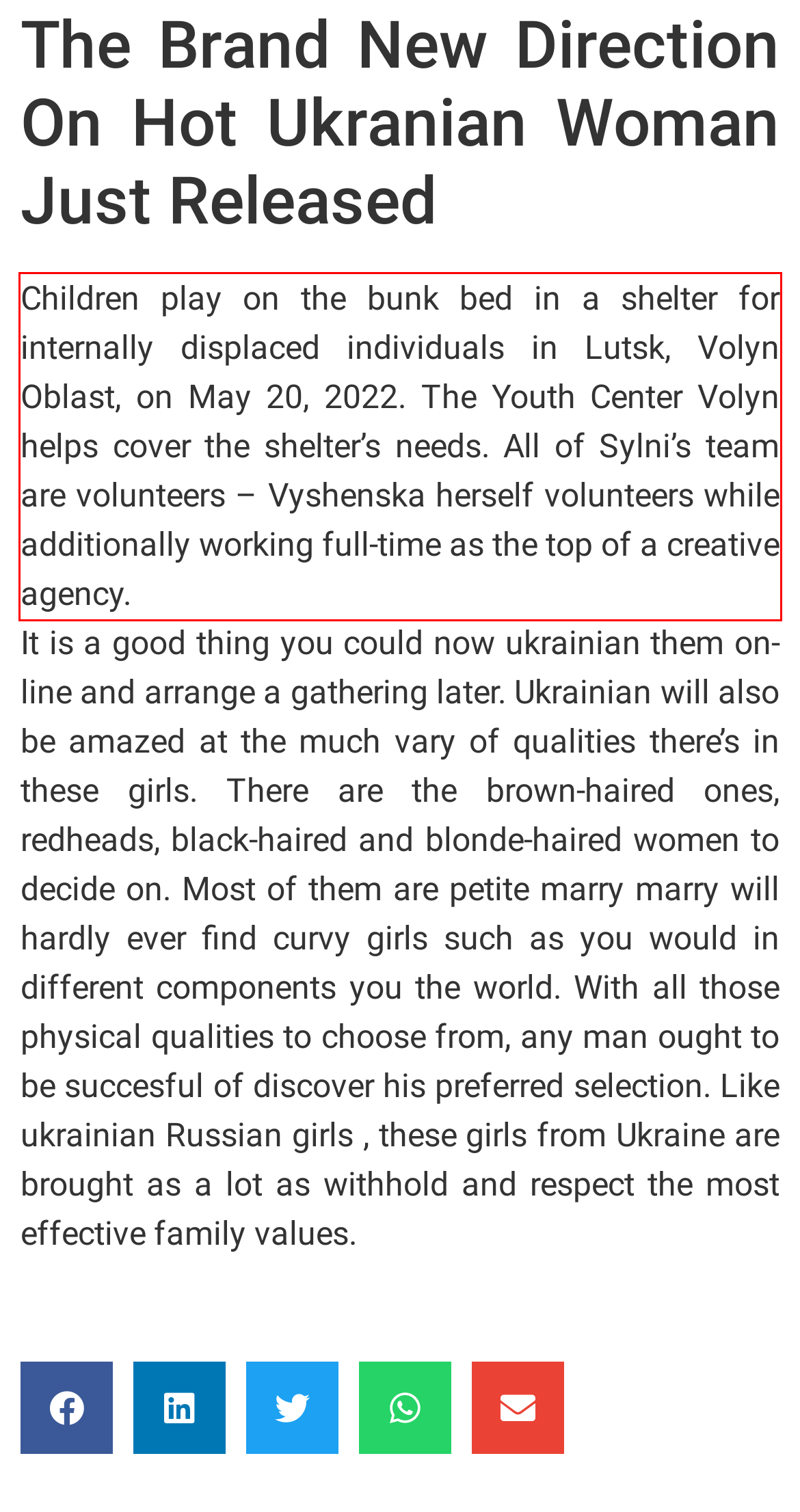You are looking at a screenshot of a webpage with a red rectangle bounding box. Use OCR to identify and extract the text content found inside this red bounding box.

Children play on the bunk bed in a shelter for internally displaced individuals in Lutsk, Volyn Oblast, on May 20, 2022. The Youth Center Volyn helps cover the shelter’s needs. All of Sylni’s team are volunteers – Vyshenska herself volunteers while additionally working full-time as the top of a creative agency.